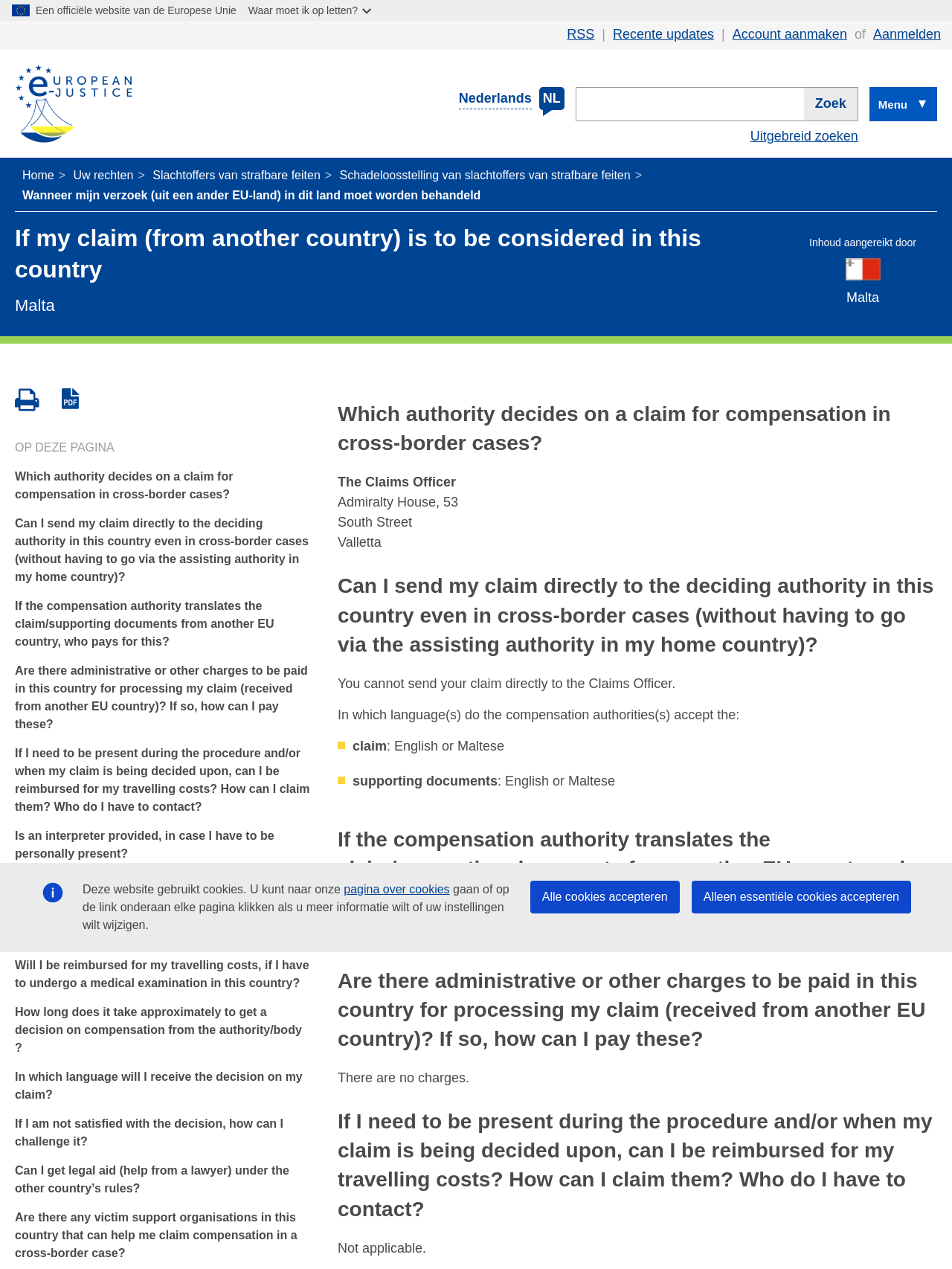Please find the bounding box coordinates of the element that must be clicked to perform the given instruction: "Read about University today". The coordinates should be four float numbers from 0 to 1, i.e., [left, top, right, bottom].

None